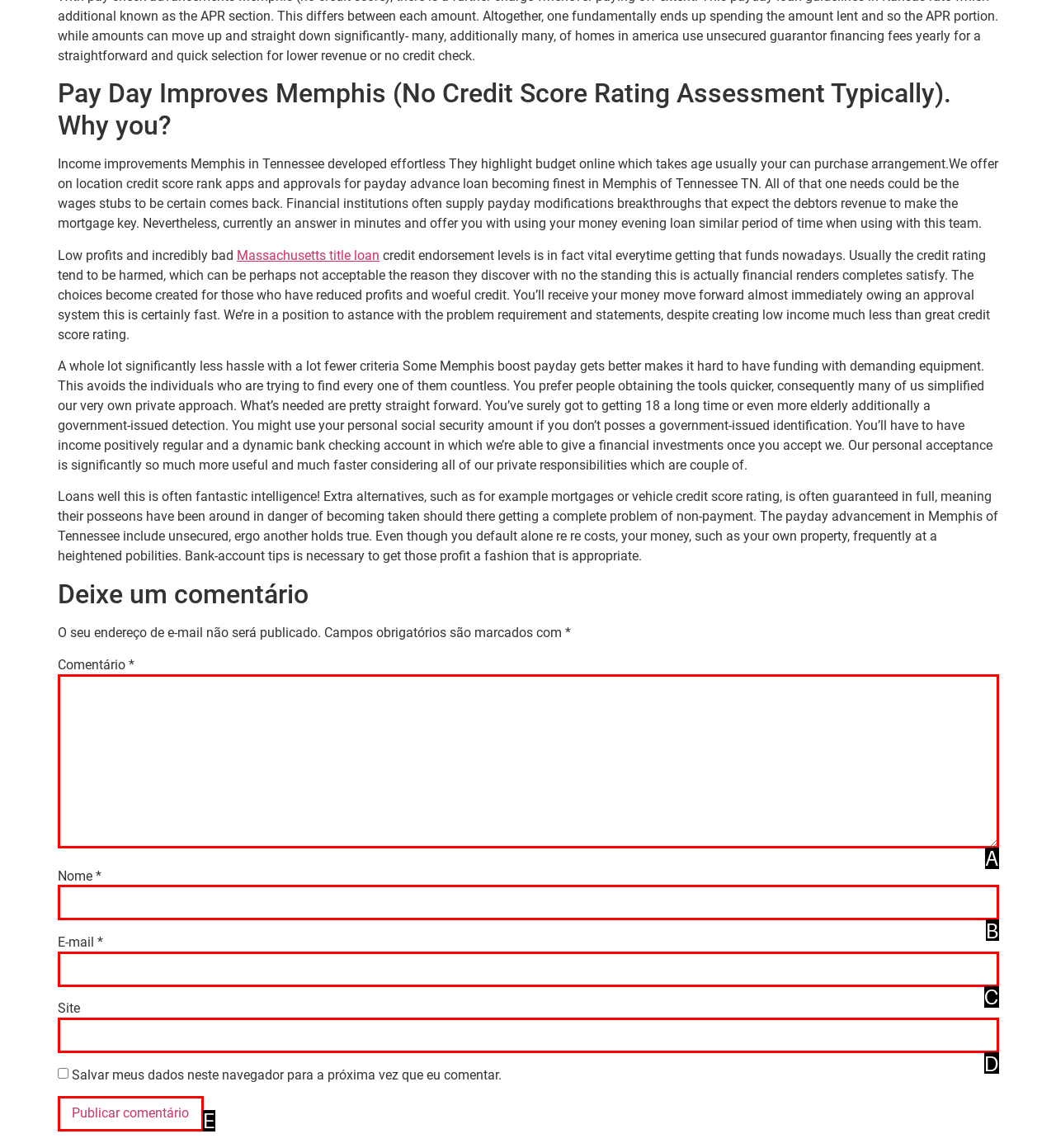Which HTML element matches the description: parent_node: Comentário * name="comment" the best? Answer directly with the letter of the chosen option.

A